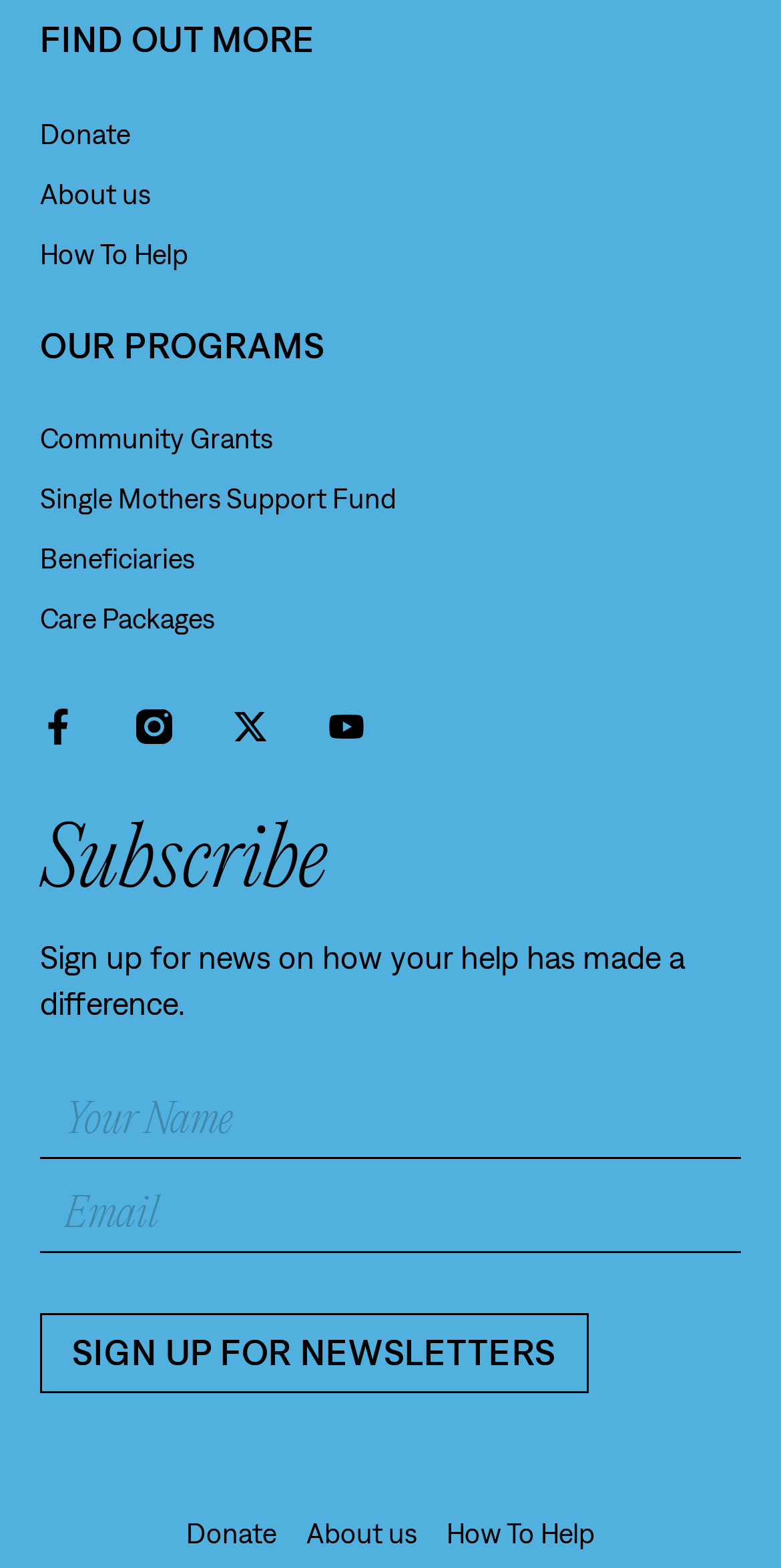From the webpage screenshot, predict the bounding box of the UI element that matches this description: "Care Packages".

[0.051, 0.375, 0.508, 0.414]